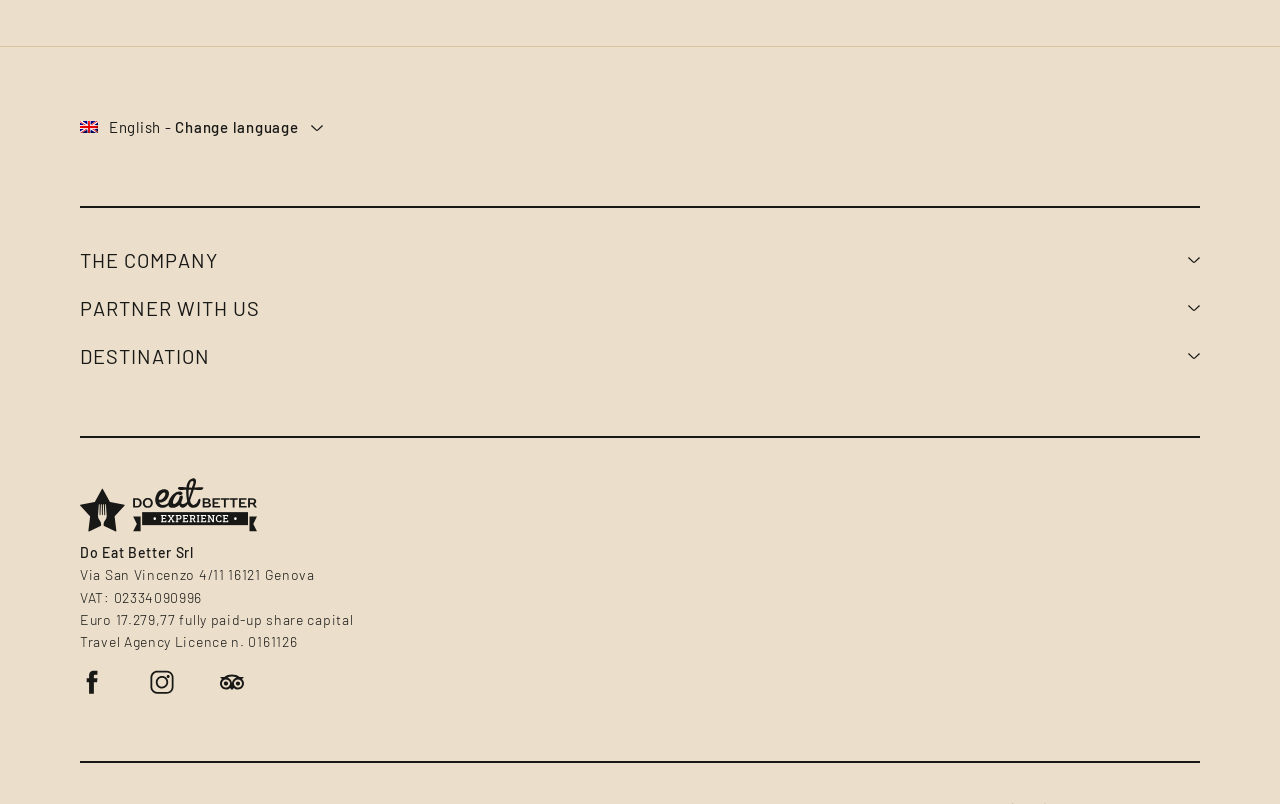Locate the UI element described by English - Change language and provide its bounding box coordinates. Use the format (top-left x, top-left y, bottom-right x, bottom-right y) with all values as floating point numbers between 0 and 1.

[0.062, 0.146, 0.253, 0.169]